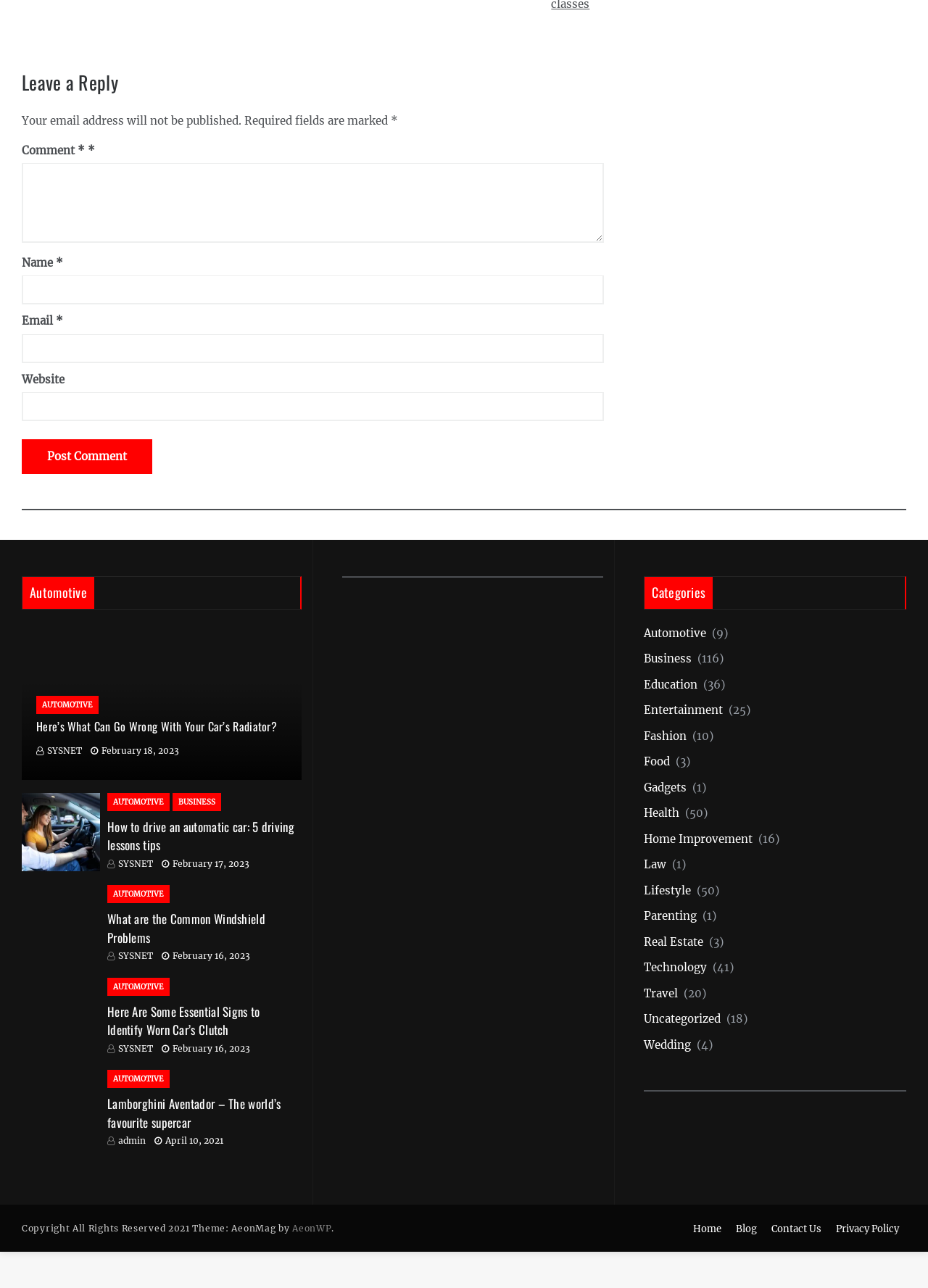Please answer the following question using a single word or phrase: 
How many categories are listed on the webpage?

12